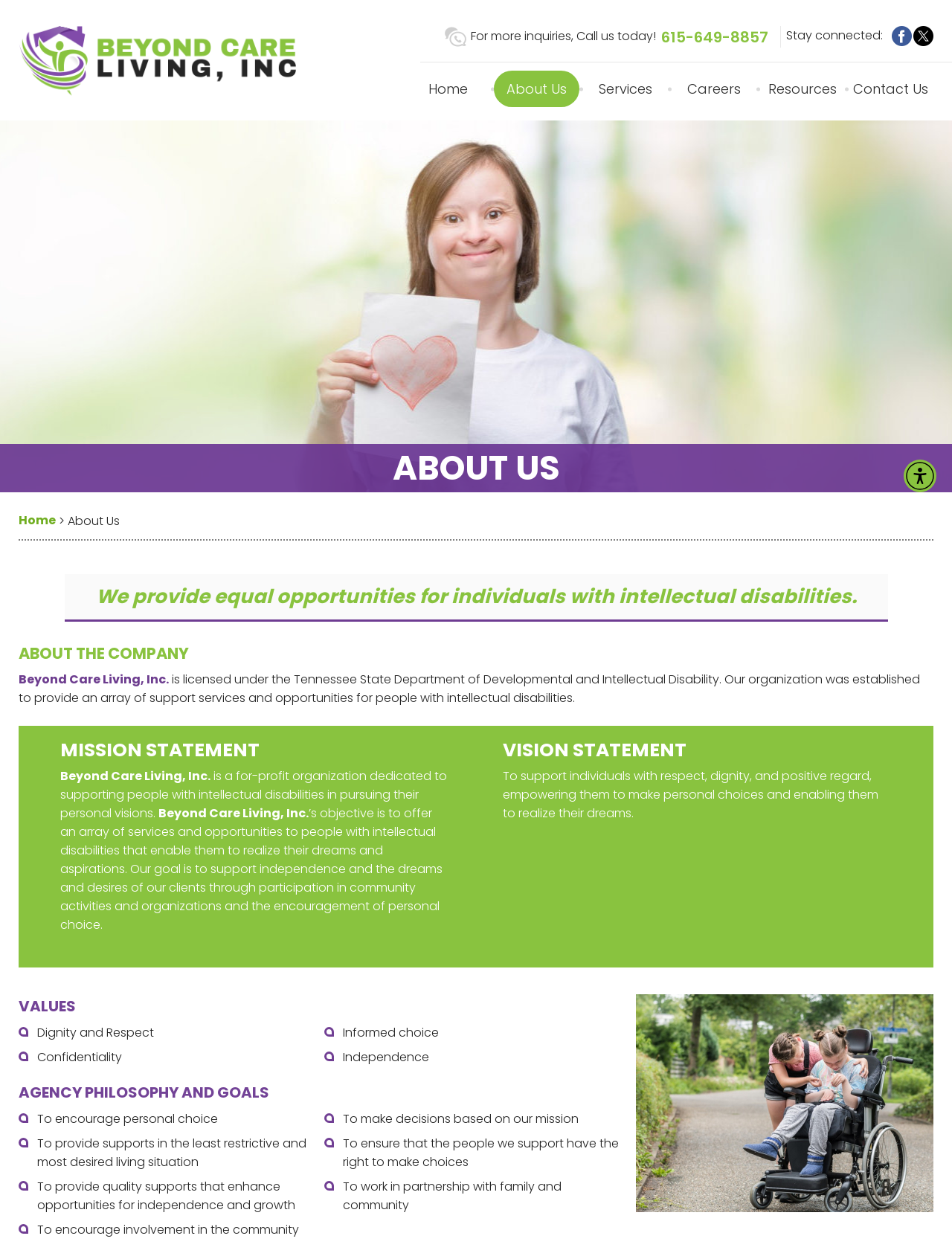What is the phone number to call for inquiries?
Please answer the question as detailed as possible.

I found the answer by looking at the heading that says 'For more inquiries, Call us today! 615-649-8857', which provides the phone number to call for inquiries.